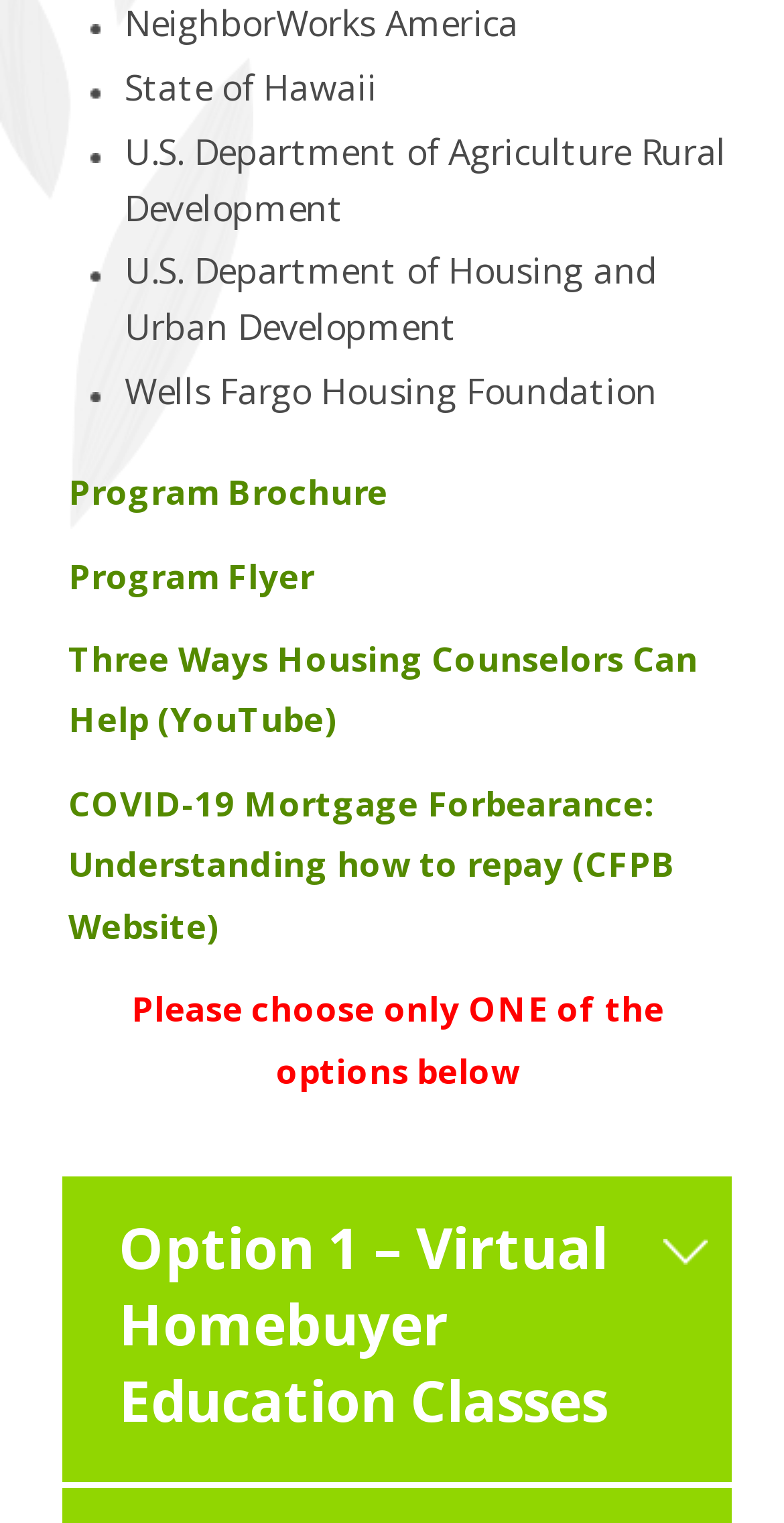What is the topic of the YouTube video mentioned?
Using the image, give a concise answer in the form of a single word or short phrase.

Housing Counselors